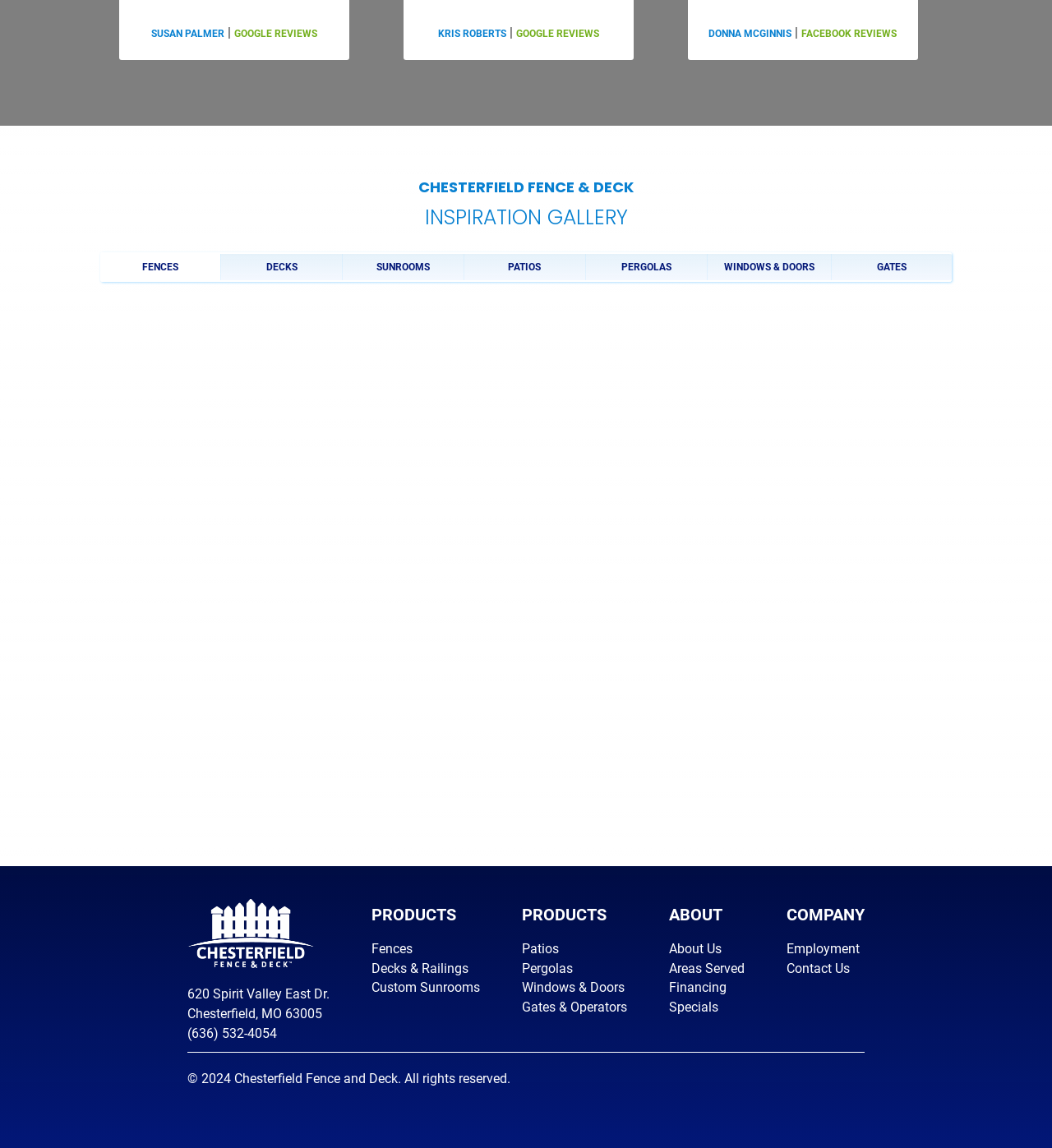Locate and provide the bounding box coordinates for the HTML element that matches this description: "(636) 532-4054".

[0.178, 0.894, 0.264, 0.907]